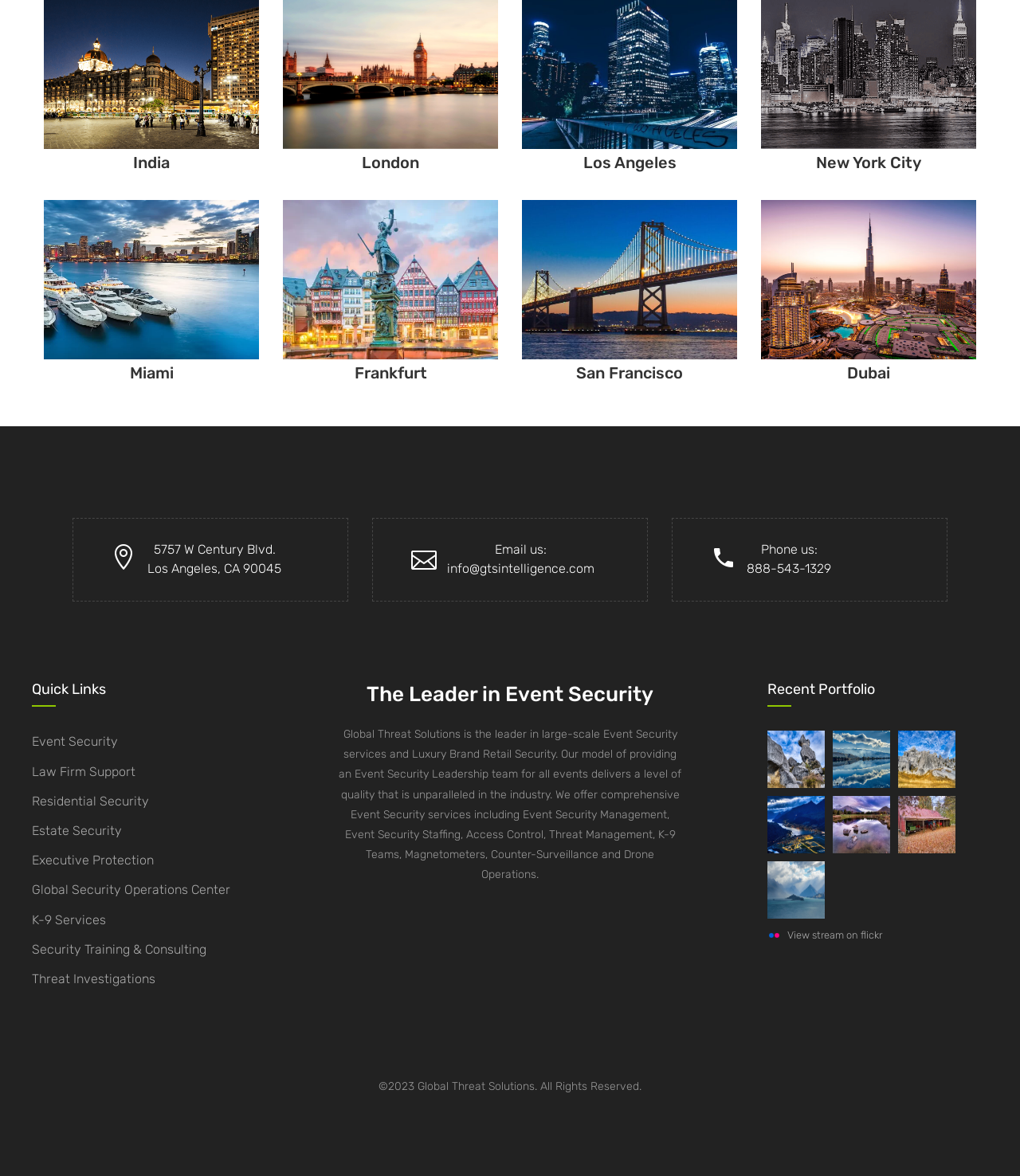Identify the bounding box coordinates for the UI element that matches this description: "title="New Zealand Morning"".

[0.752, 0.75, 0.808, 0.763]